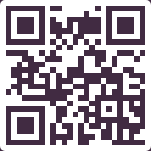Use one word or a short phrase to answer the question provided: 
What can viewers do by scanning the QR code?

Access information, make donations, or learn about volunteer opportunities